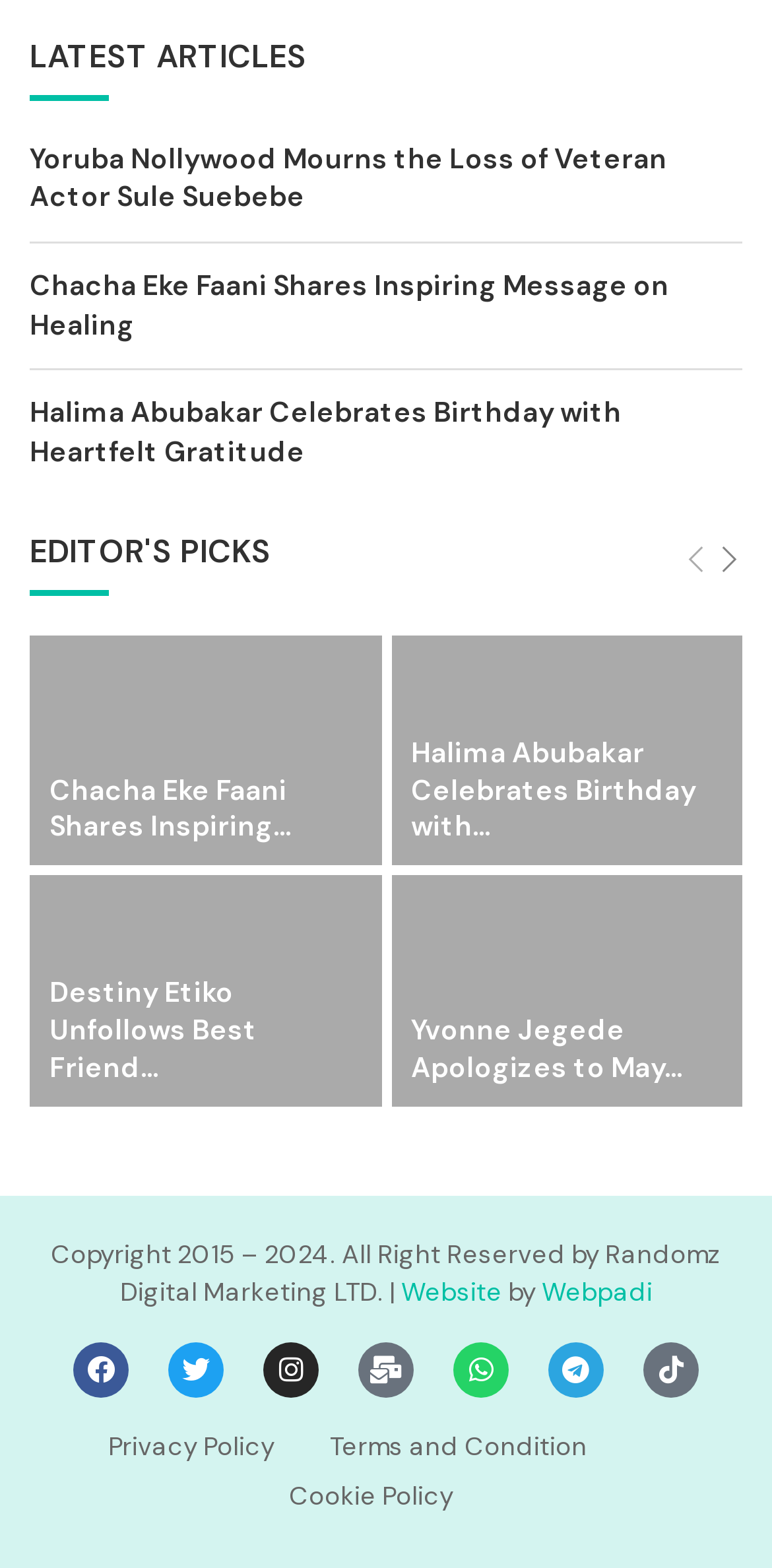Carefully examine the image and provide an in-depth answer to the question: How many social media links are present at the bottom of the webpage?

I counted the number of link elements with social media icons at the bottom of the webpage, which includes Facebook, Twitter, Instagram, Mail-bulk, Whatsapp, Telegram, and Tiktok, totaling 8 links.